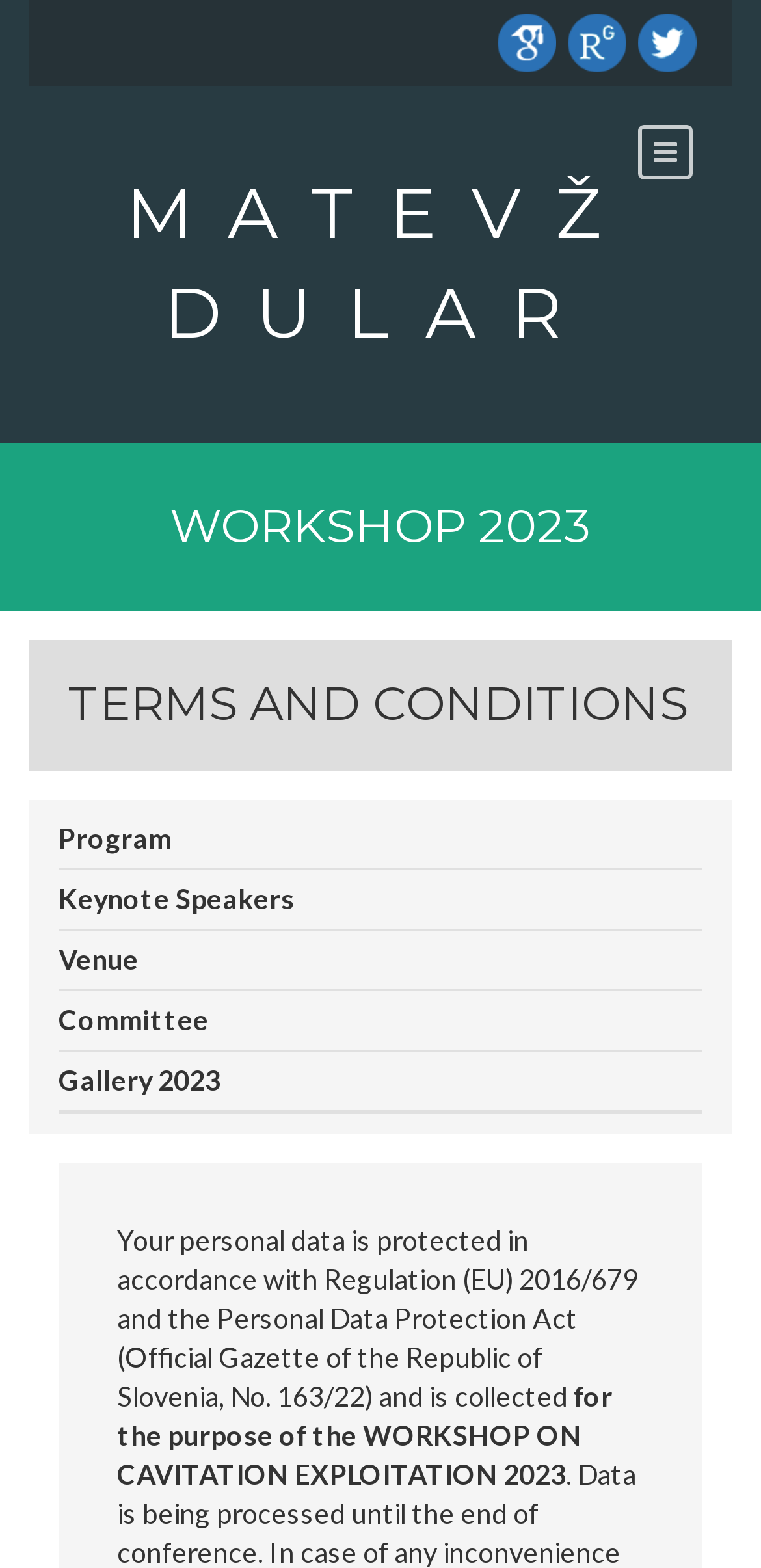Offer a thorough description of the webpage.

The webpage is about the terms and conditions of Matevž Dular, with a focus on the WORKSHOP 2023 event. At the top, there are three social media links with corresponding images: Schoolar Matevž Dular, Researchgate Matevž Dular, and Twitter Matevž Dular, aligned horizontally and positioned near the top of the page.

Below these links, there is a prominent link to "MATEVŽ DULAR" that spans most of the page width. Underneath, there is a heading "WORKSHOP 2023" followed by a subheading "TERMS AND CONDITIONS". 

To the right of the "WORKSHOP 2023" heading, there are five links: "Program", "Keynote Speakers", "Venue", "Committee", and "Gallery 2023", arranged vertically. 

Further down the page, there is a paragraph of text that explains how personal data is protected according to Regulation (EU) 2016/679 and the Personal Data Protection Act, and that it is collected for the purpose of the WORKSHOP ON CAVITATION EXPLOITATION 2023.